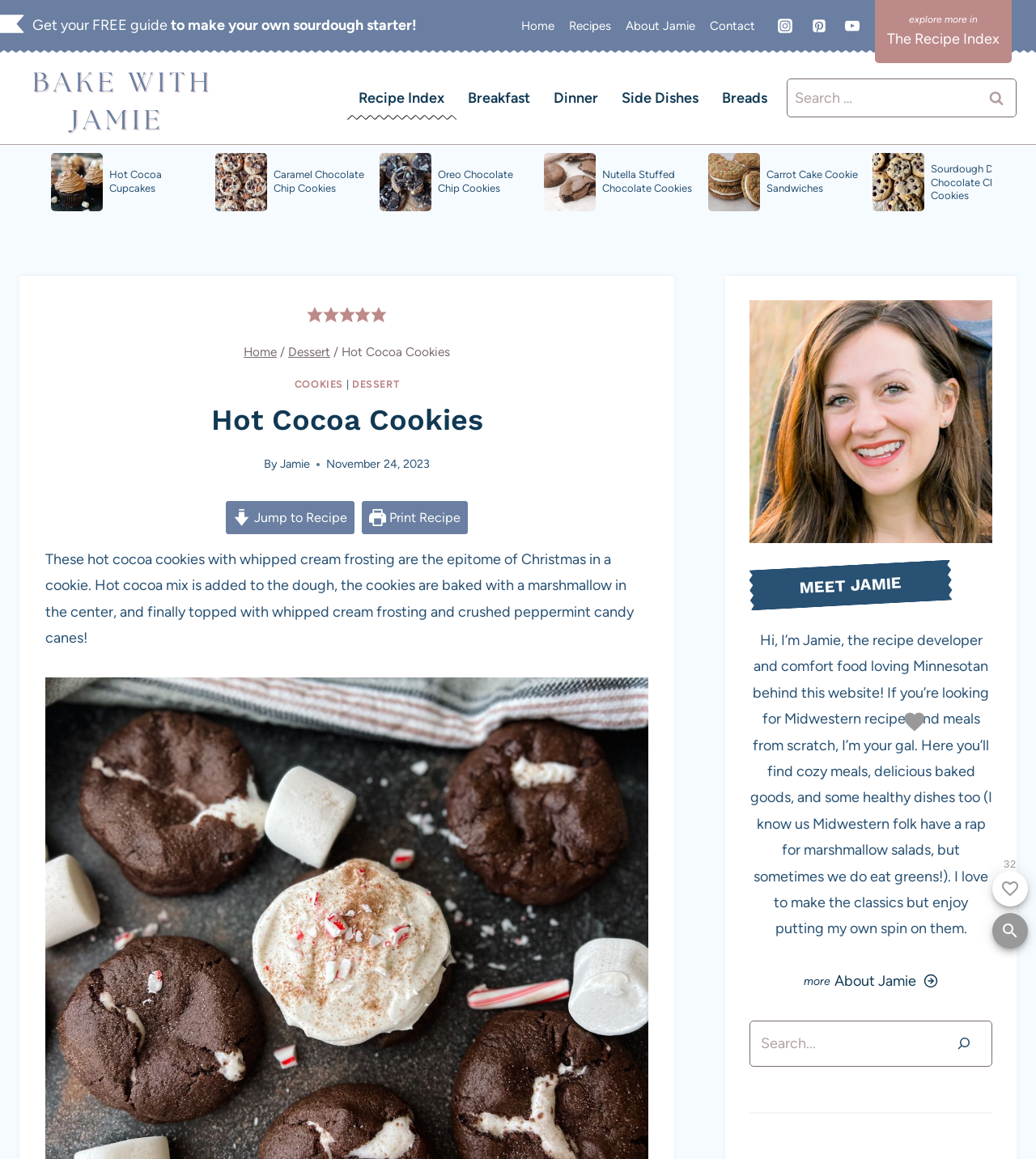Determine the bounding box coordinates of the clickable region to follow the instruction: "Jump to the recipe".

[0.218, 0.432, 0.342, 0.461]